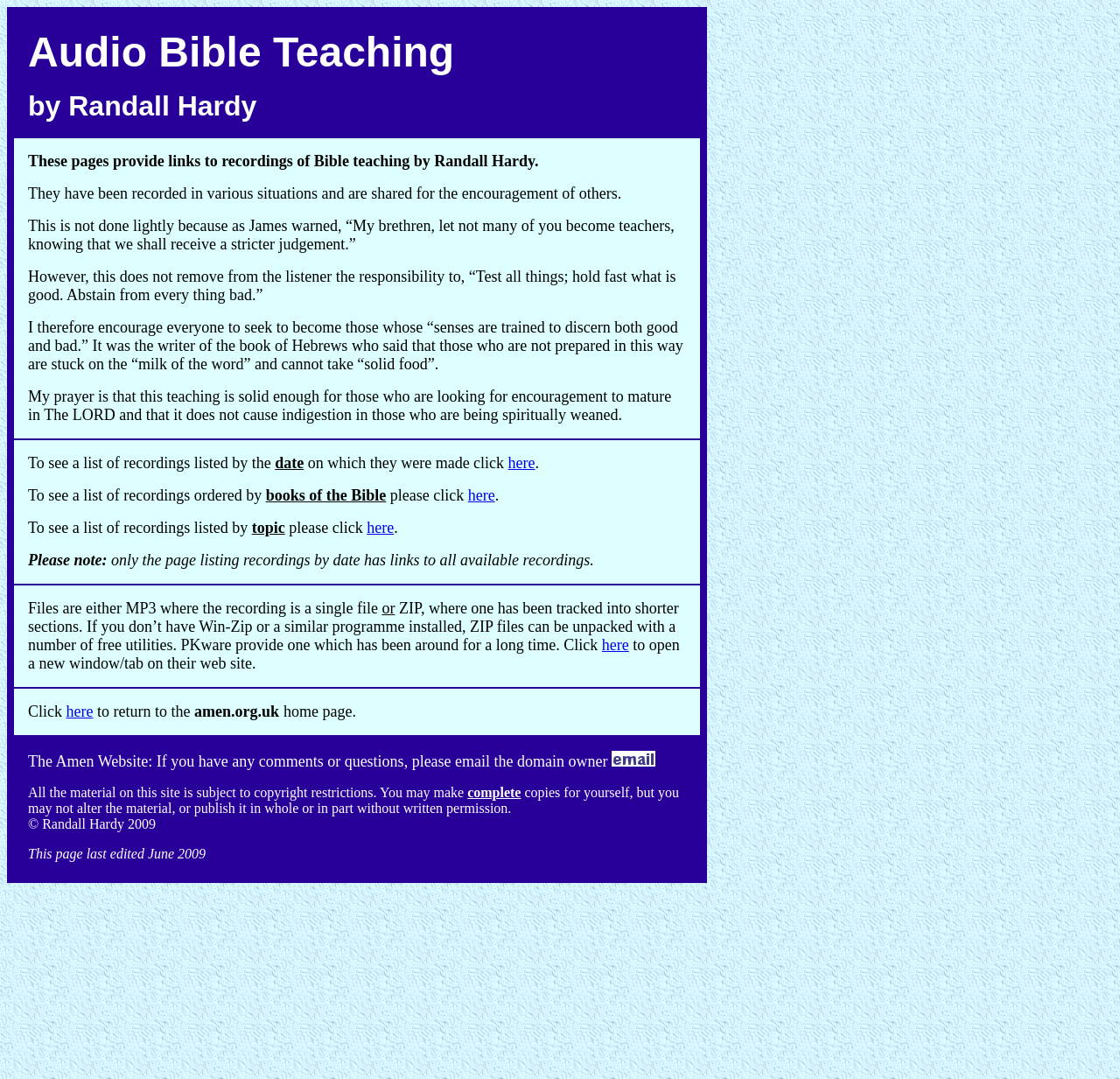When was this page last edited?
Provide a thorough and detailed answer to the question.

The webpage provides a footer section that includes a statement indicating when the page was last edited, which is June 2009.